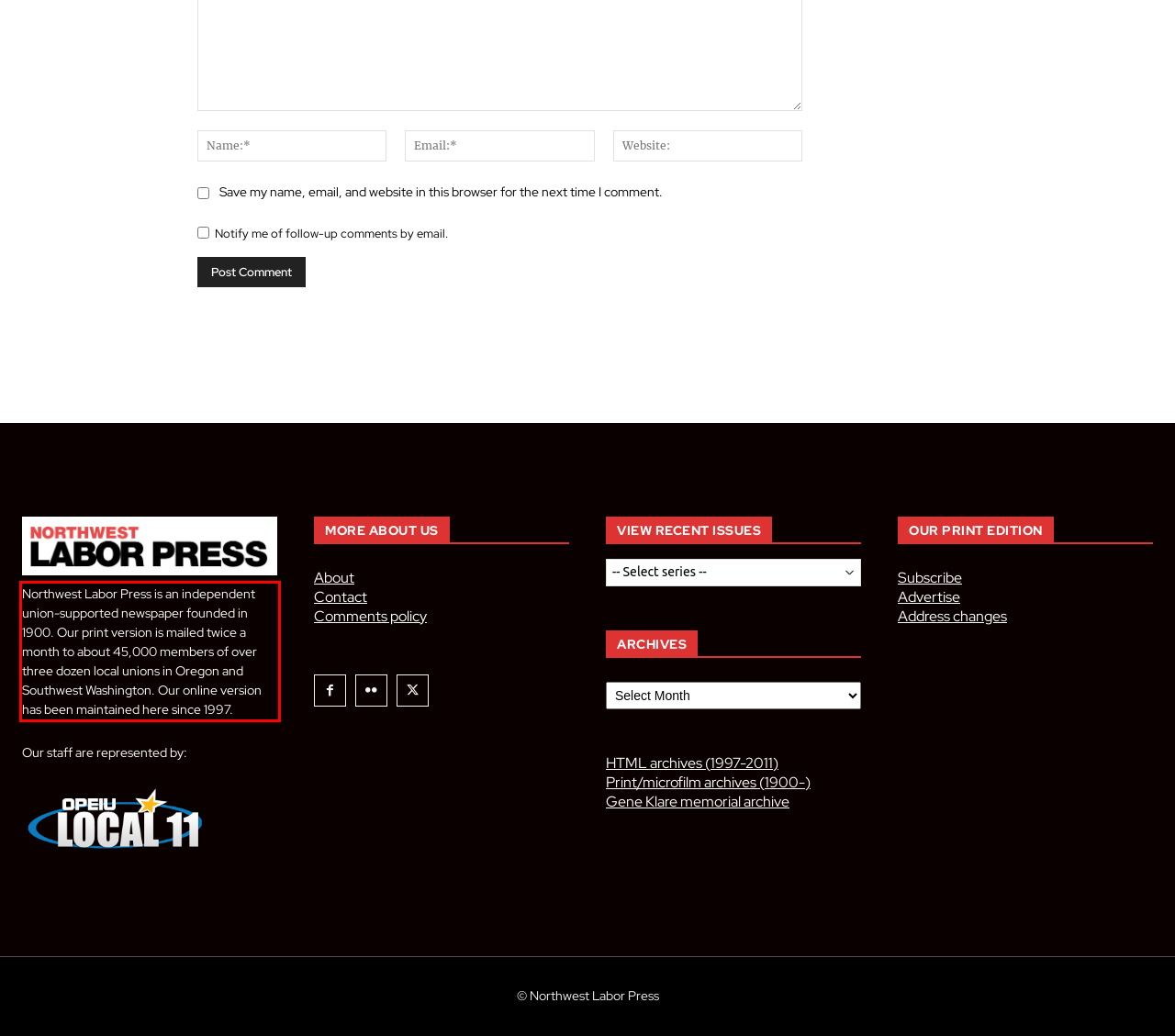Your task is to recognize and extract the text content from the UI element enclosed in the red bounding box on the webpage screenshot.

Northwest Labor Press is an independent union-supported newspaper founded in 1900. Our print version is mailed twice a month to about 45,000 members of over three dozen local unions in Oregon and Southwest Washington. Our online version has been maintained here since 1997.